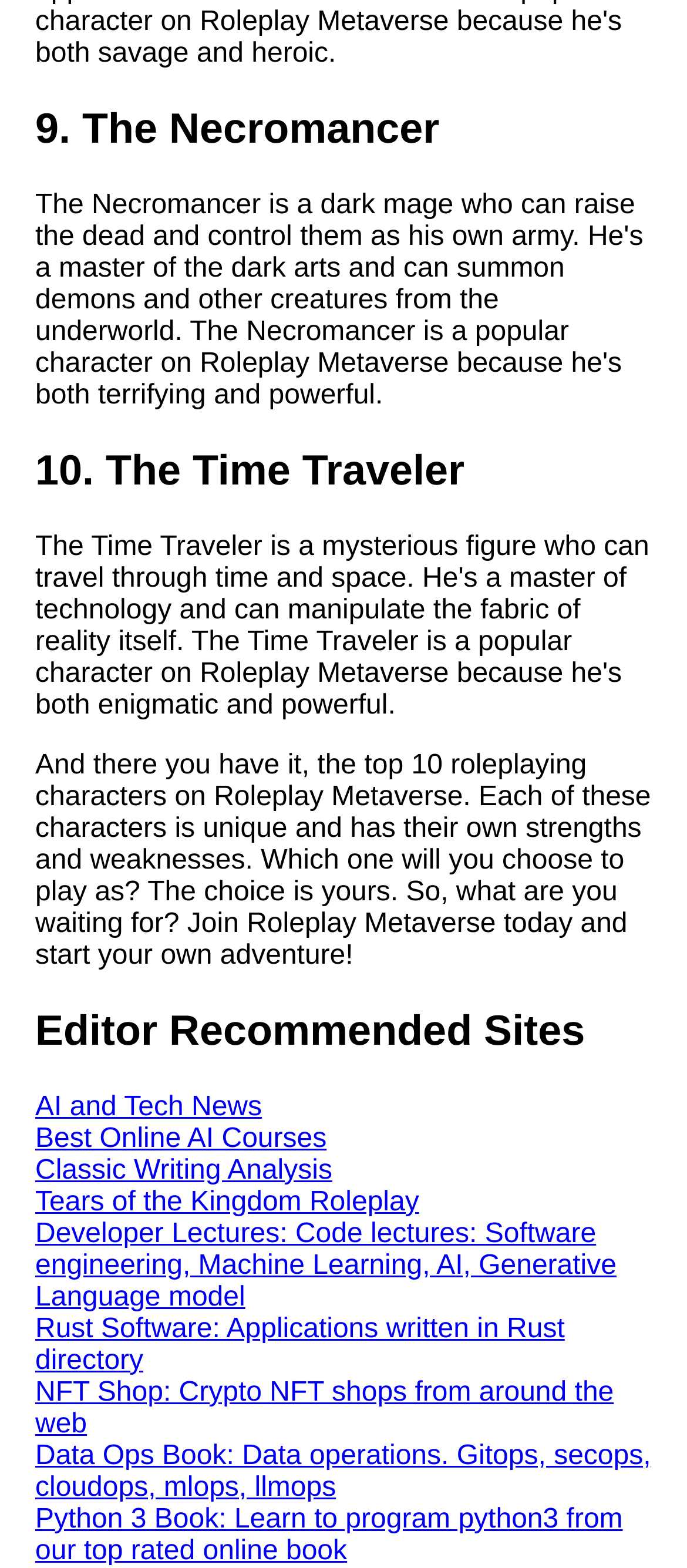Indicate the bounding box coordinates of the element that needs to be clicked to satisfy the following instruction: "Learn about the psychology of roleplaying games in metaverse". The coordinates should be four float numbers between 0 and 1, i.e., [left, top, right, bottom].

[0.038, 0.172, 0.615, 0.23]